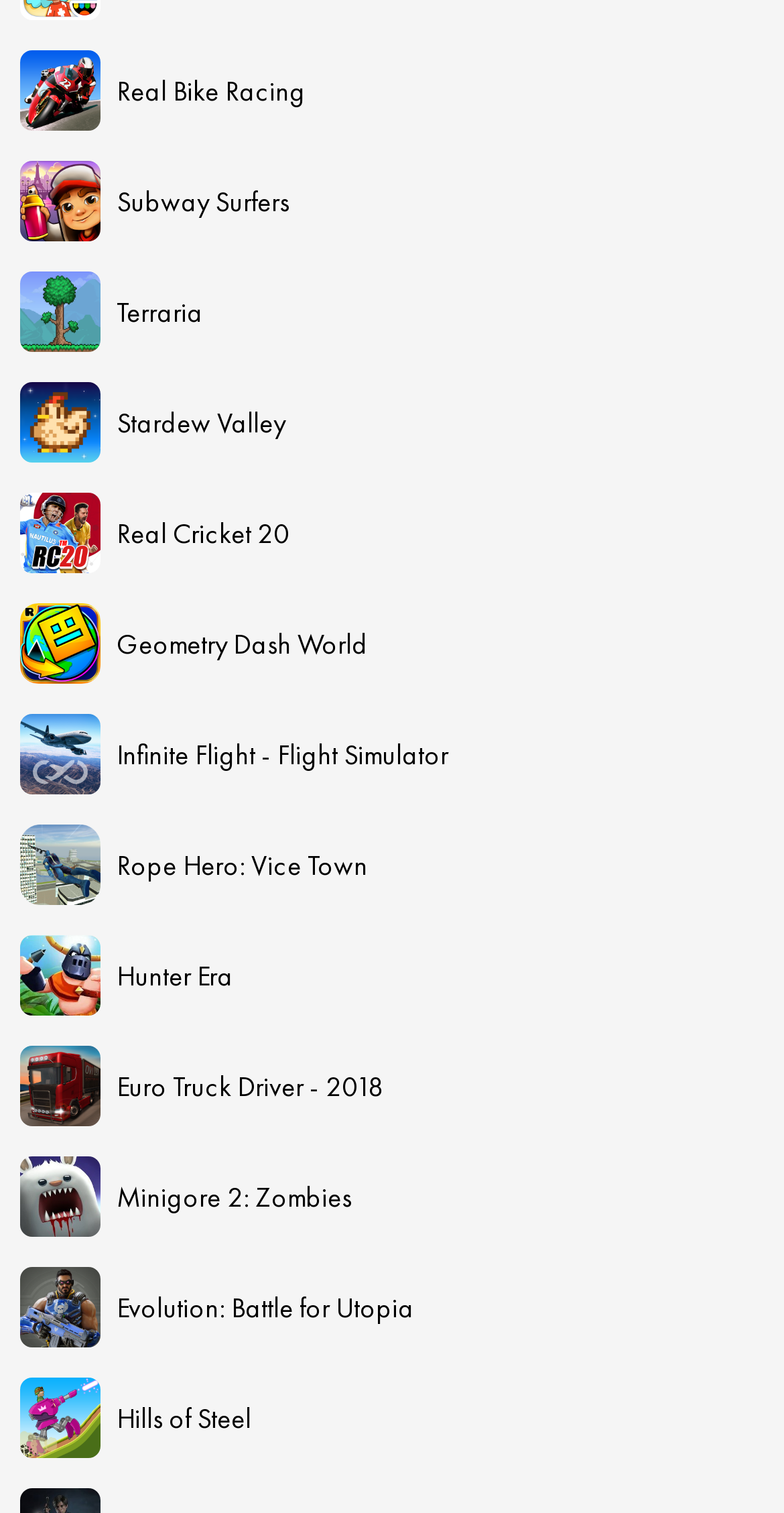Determine the bounding box coordinates of the element's region needed to click to follow the instruction: "Check out Euro Truck Driver - 2018". Provide these coordinates as four float numbers between 0 and 1, formatted as [left, top, right, bottom].

[0.026, 0.692, 0.974, 0.745]